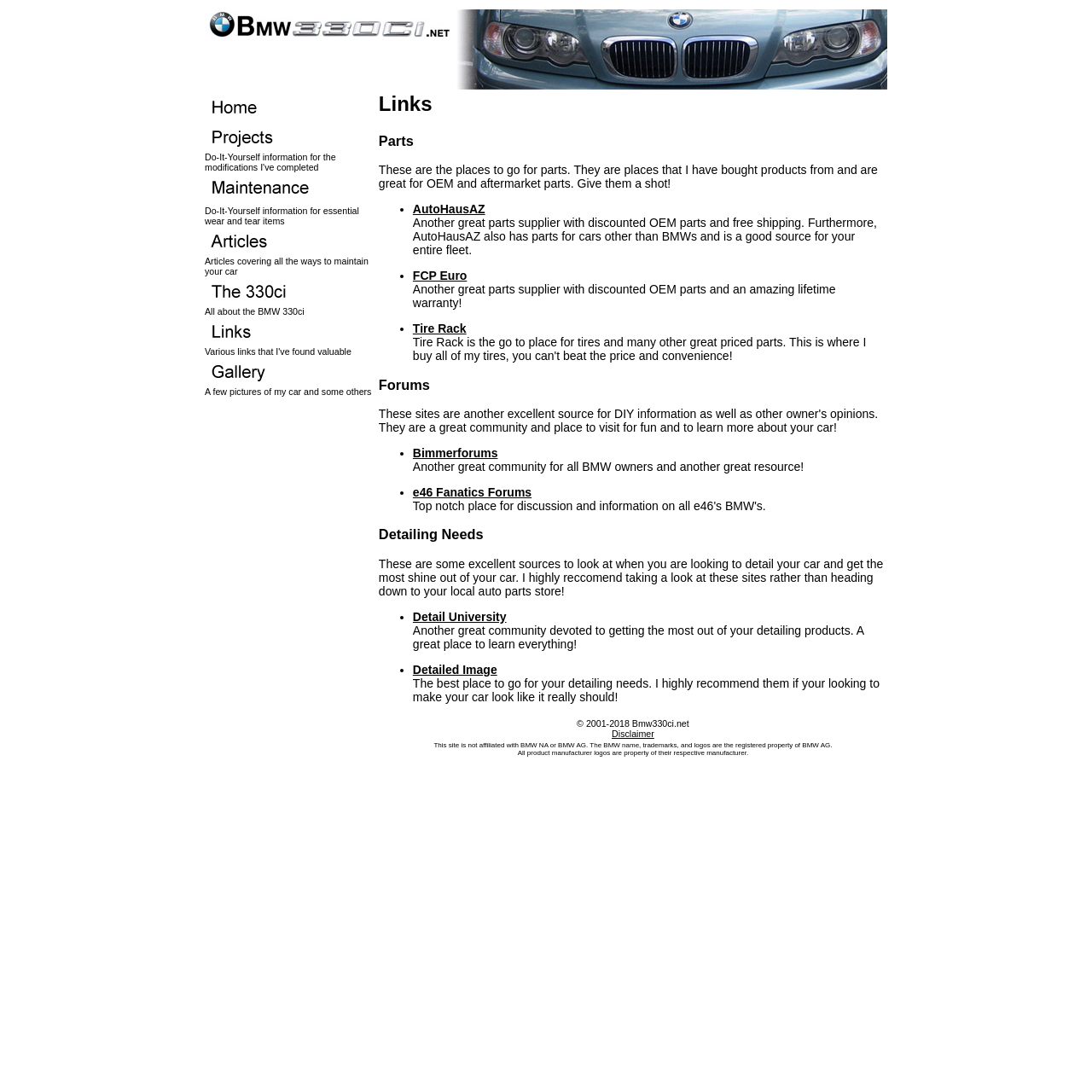Locate the bounding box coordinates of the clickable region necessary to complete the following instruction: "Check out the Bimmerforums link". Provide the coordinates in the format of four float numbers between 0 and 1, i.e., [left, top, right, bottom].

[0.378, 0.409, 0.456, 0.421]